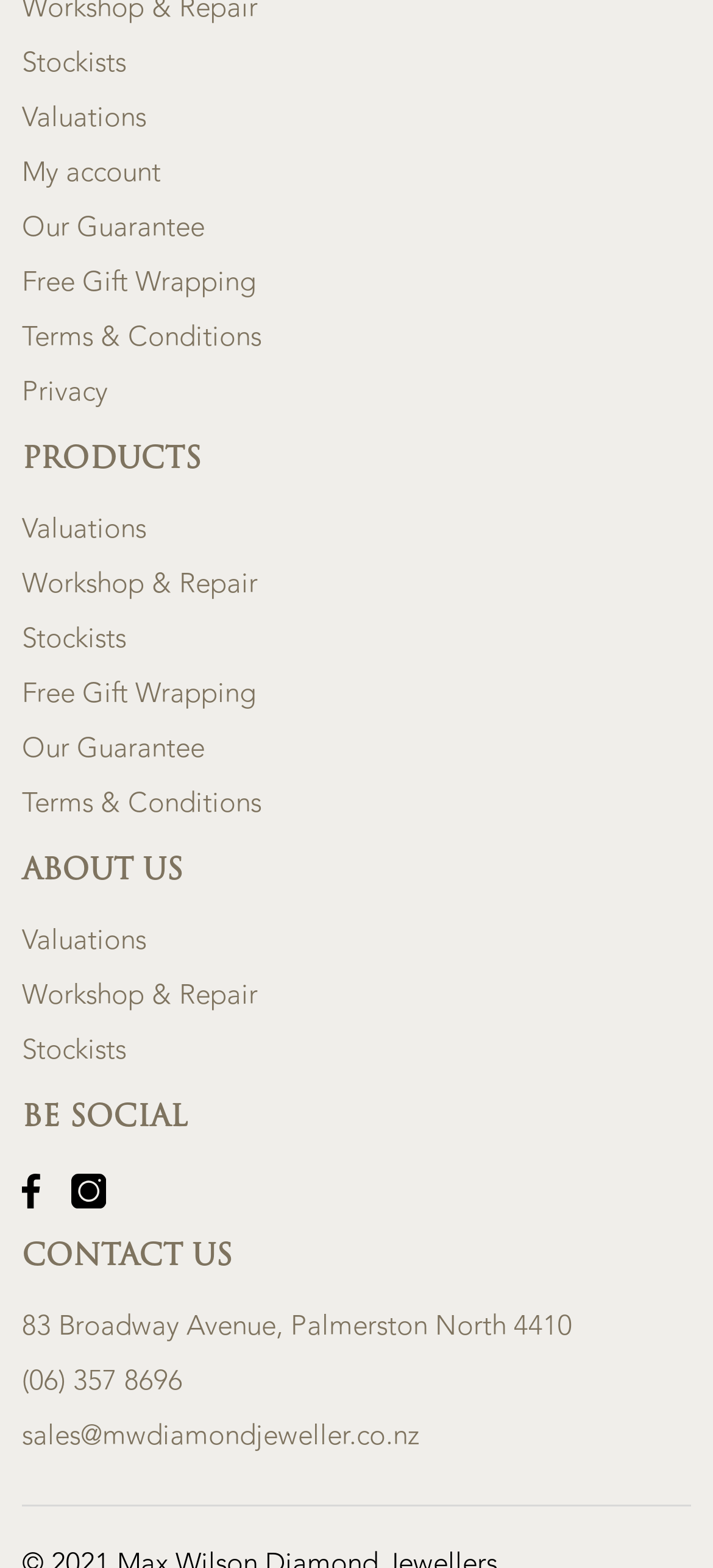What is the heading above the 'Valuations' link?
Based on the image, provide a one-word or brief-phrase response.

PRODUCTS